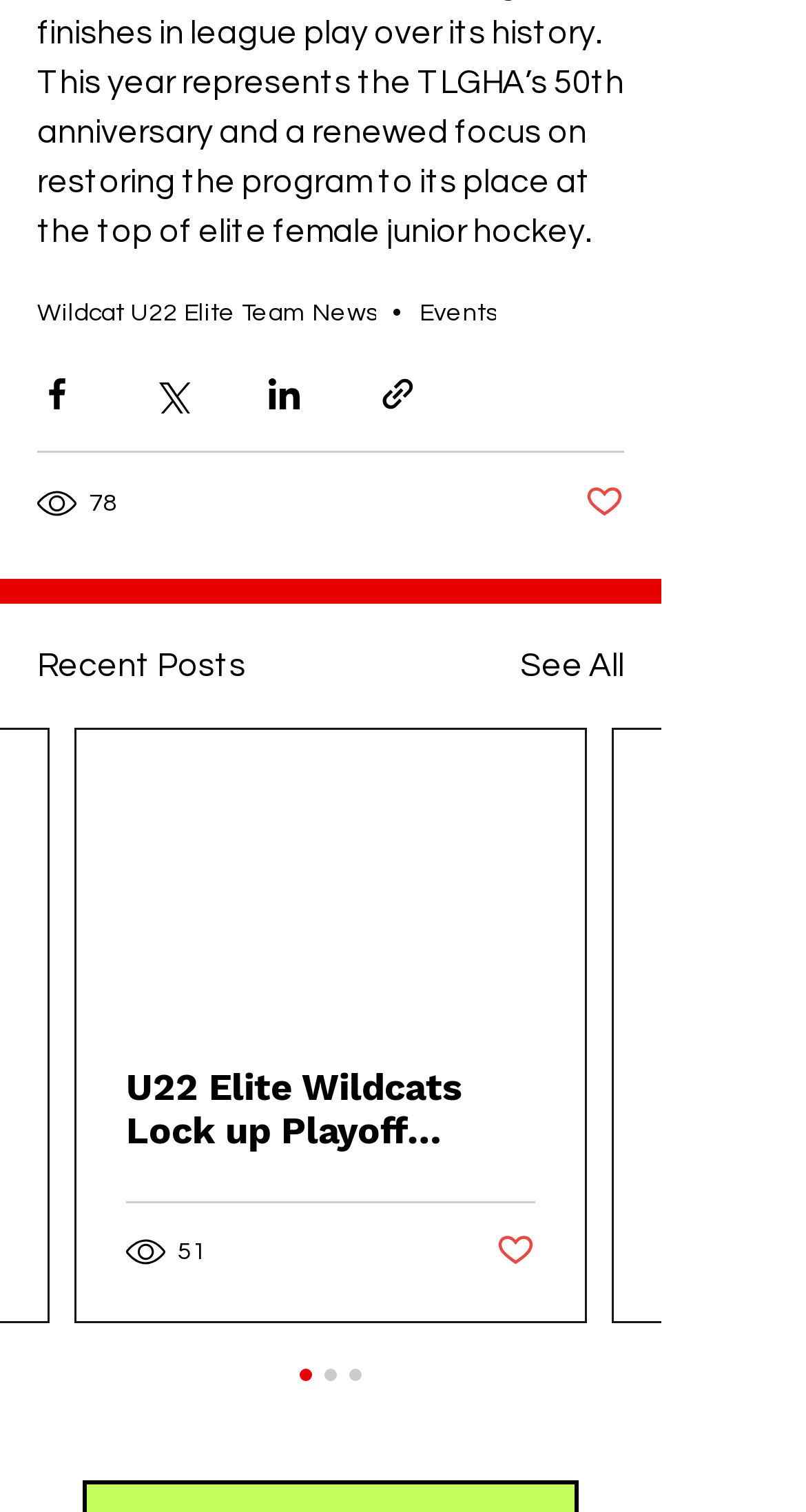How many views does the first post have?
Based on the image, give a one-word or short phrase answer.

78 views